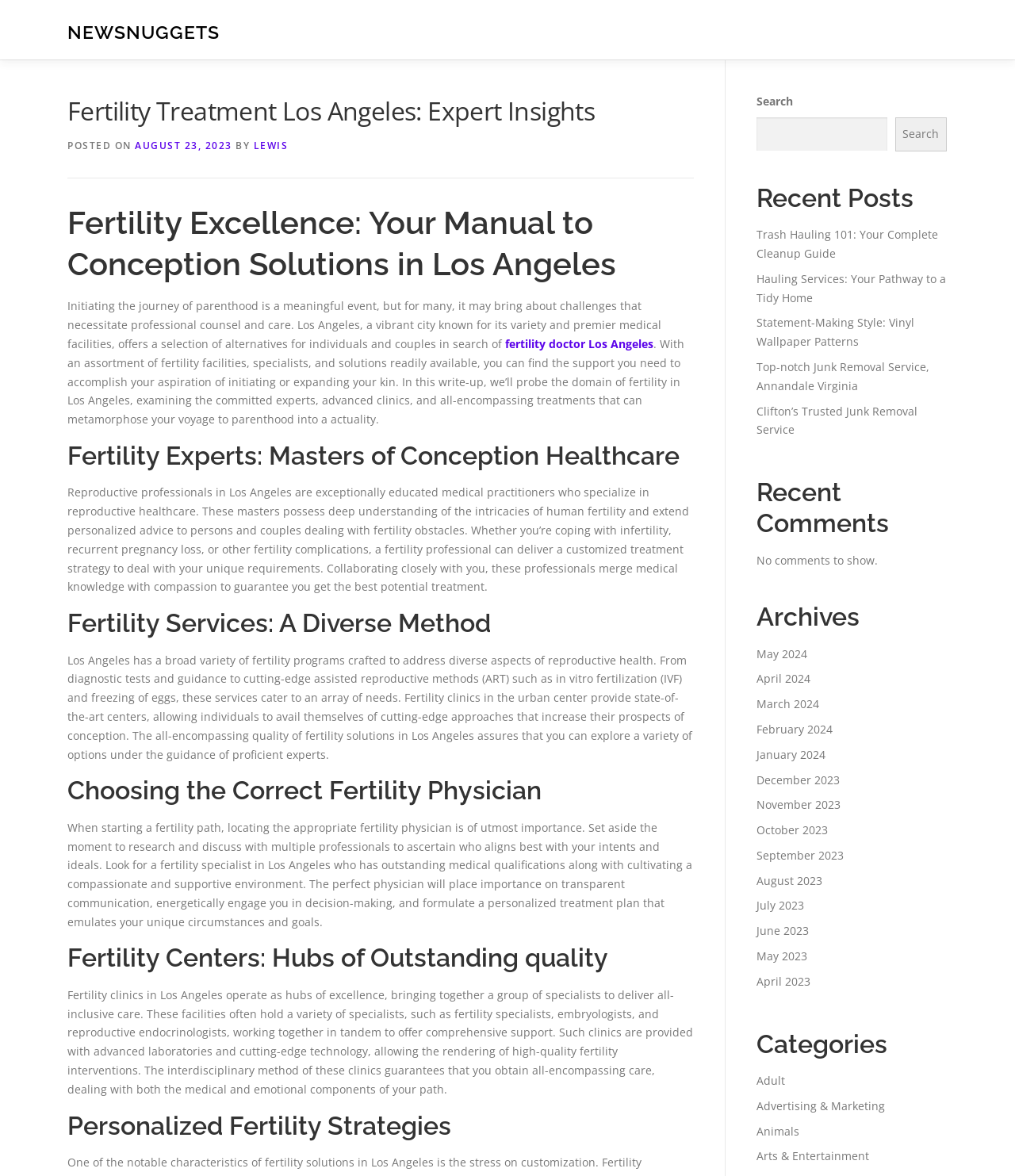Please provide a detailed answer to the question below by examining the image:
What is the name of the author of the article?

According to the webpage, the author of the article is Lewis, as indicated by the link 'BY LEWIS' below the article title.